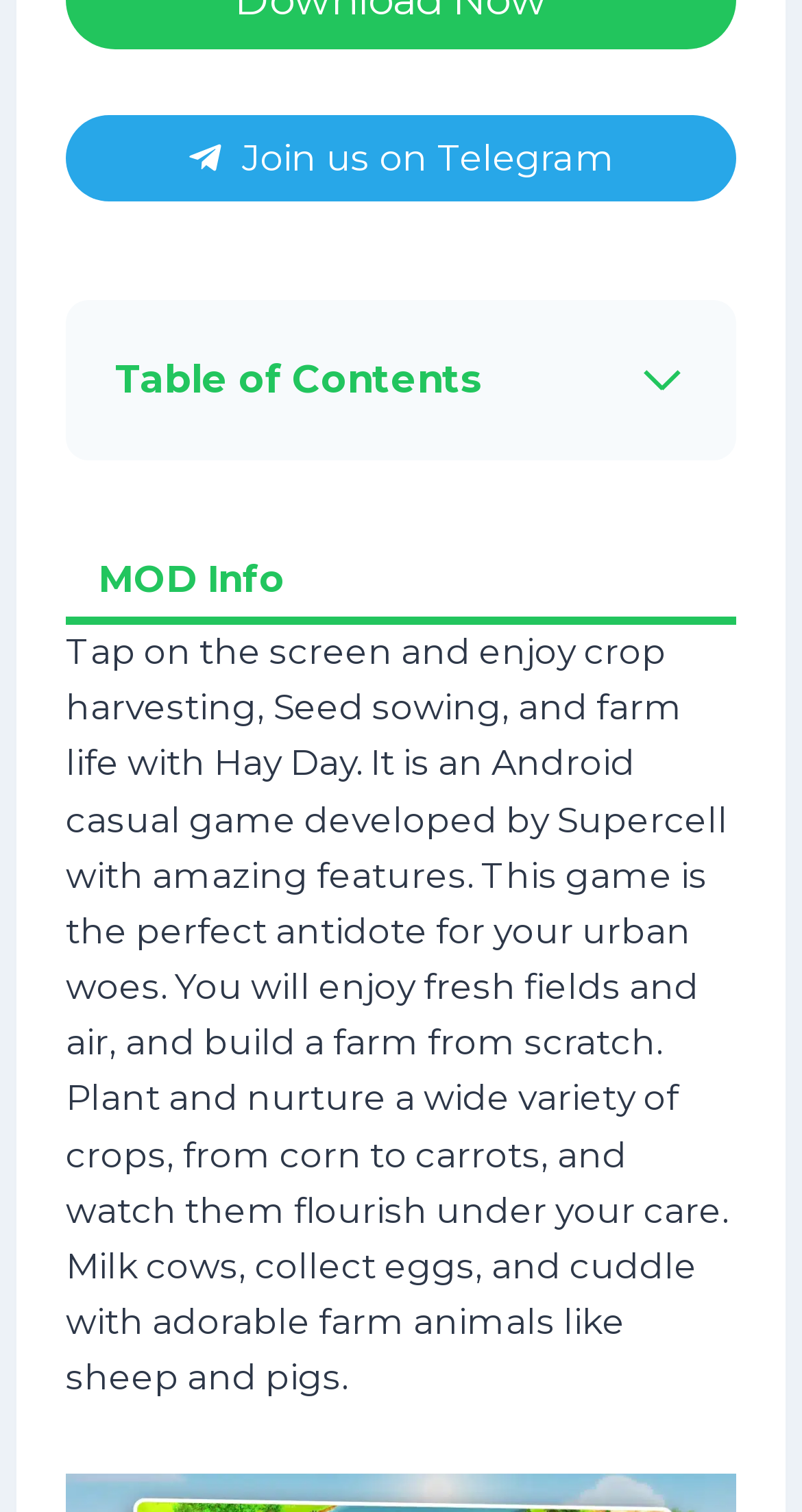Locate the bounding box coordinates of the clickable area needed to fulfill the instruction: "Click the 'Toggle navigation' button".

None